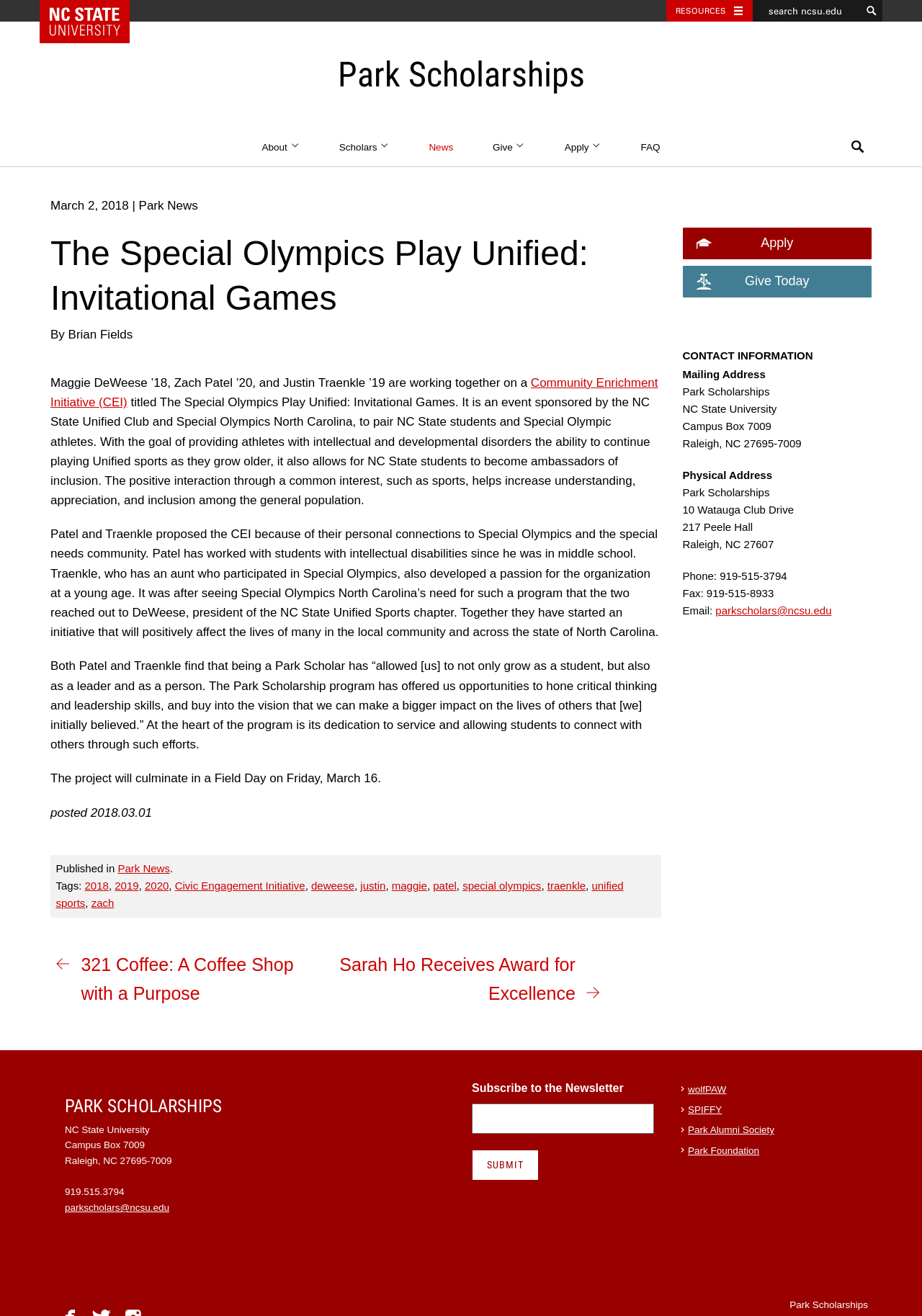Please locate the clickable area by providing the bounding box coordinates to follow this instruction: "apply to Park Scholarships".

[0.74, 0.173, 0.945, 0.197]